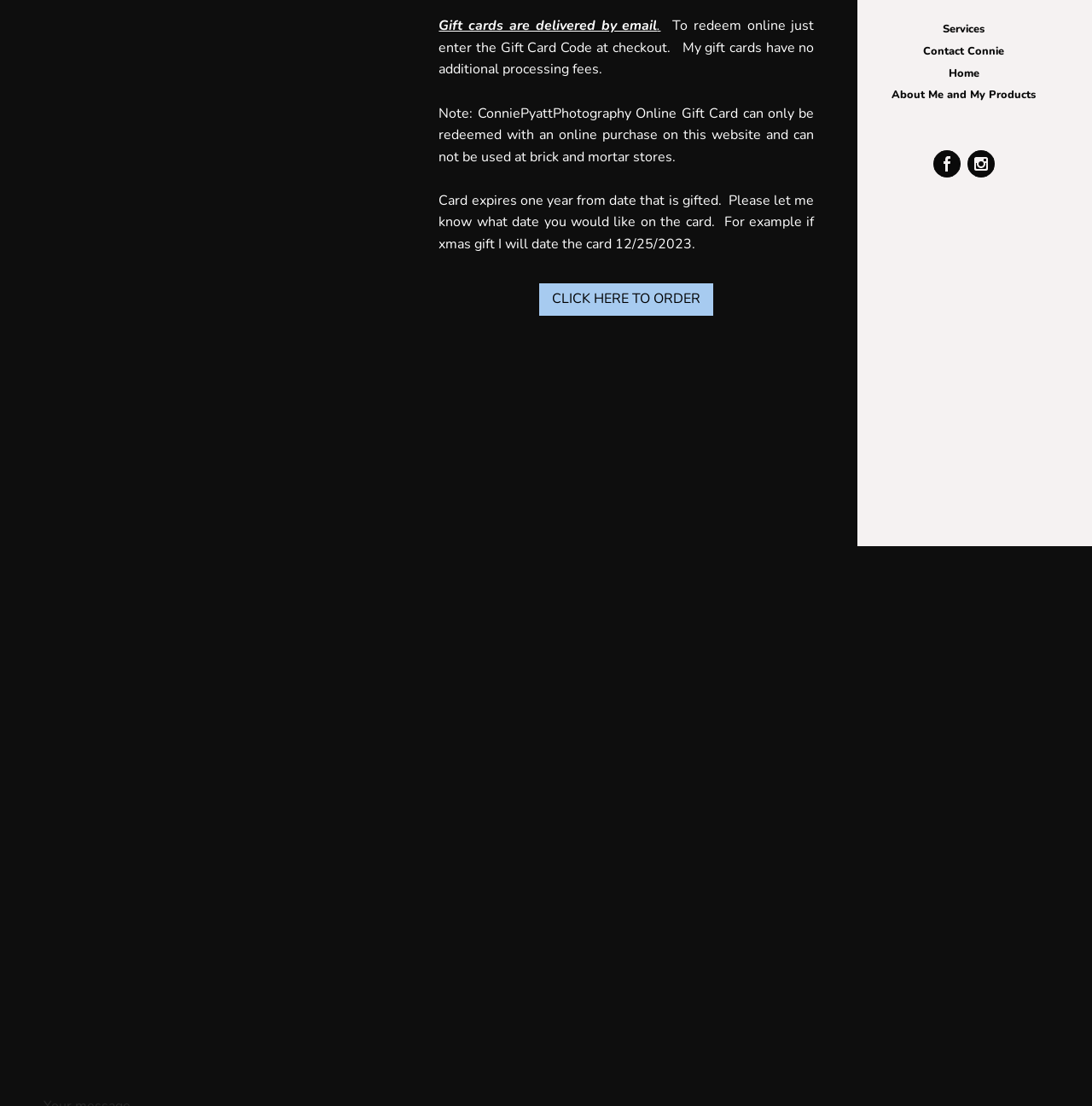Locate the bounding box coordinates of the UI element described by: "CLICK HERE TO ORDER". Provide the coordinates as four float numbers between 0 and 1, formatted as [left, top, right, bottom].

[0.494, 0.256, 0.653, 0.286]